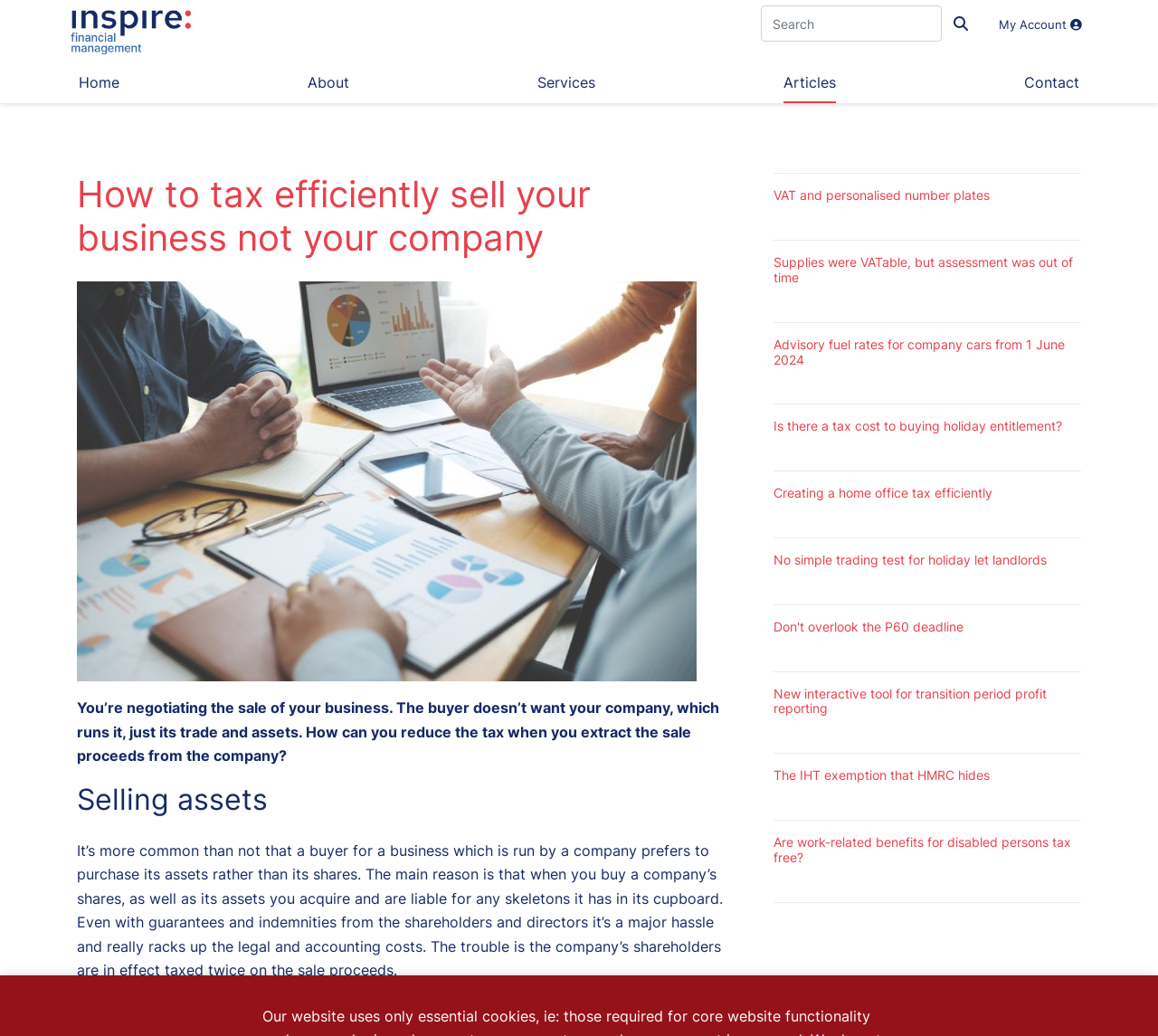Indicate the bounding box coordinates of the element that needs to be clicked to satisfy the following instruction: "Read article about VAT and personalised number plates". The coordinates should be four float numbers between 0 and 1, i.e., [left, top, right, bottom].

[0.668, 0.181, 0.854, 0.196]